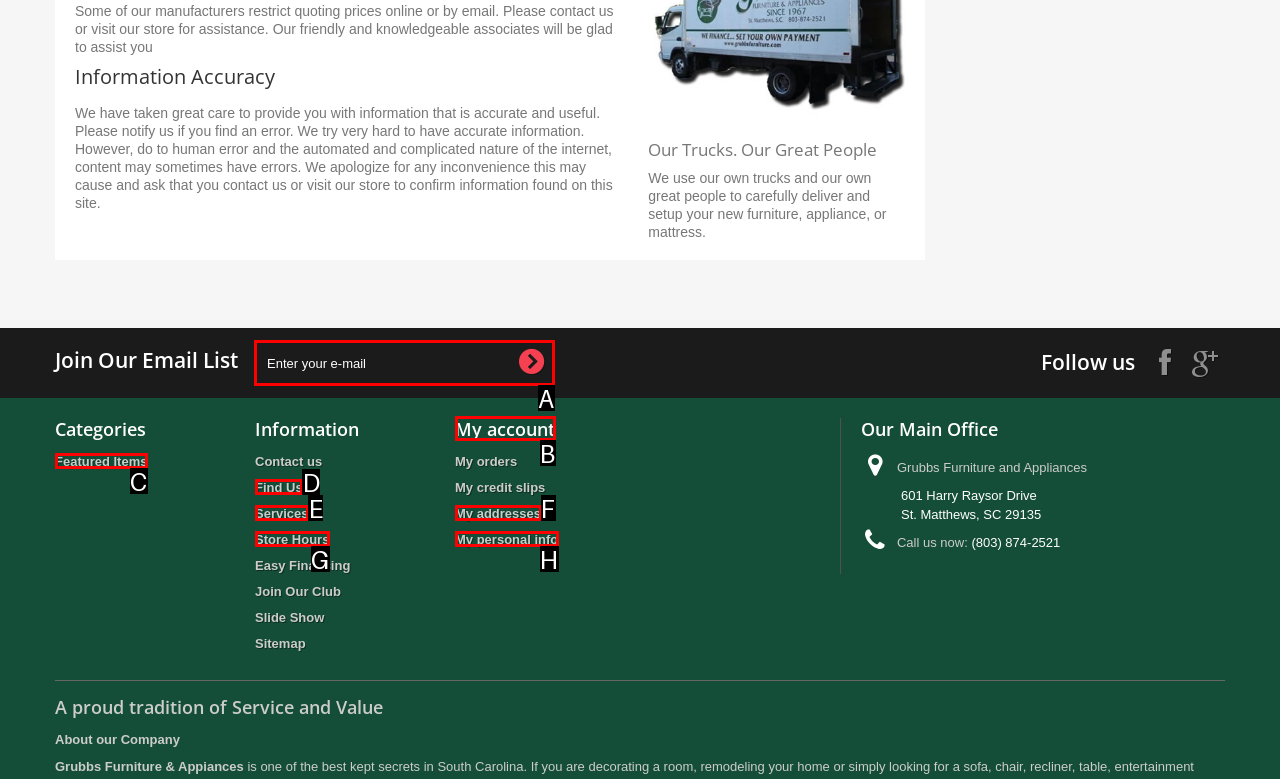Decide which HTML element to click to complete the task: View featured items Provide the letter of the appropriate option.

C